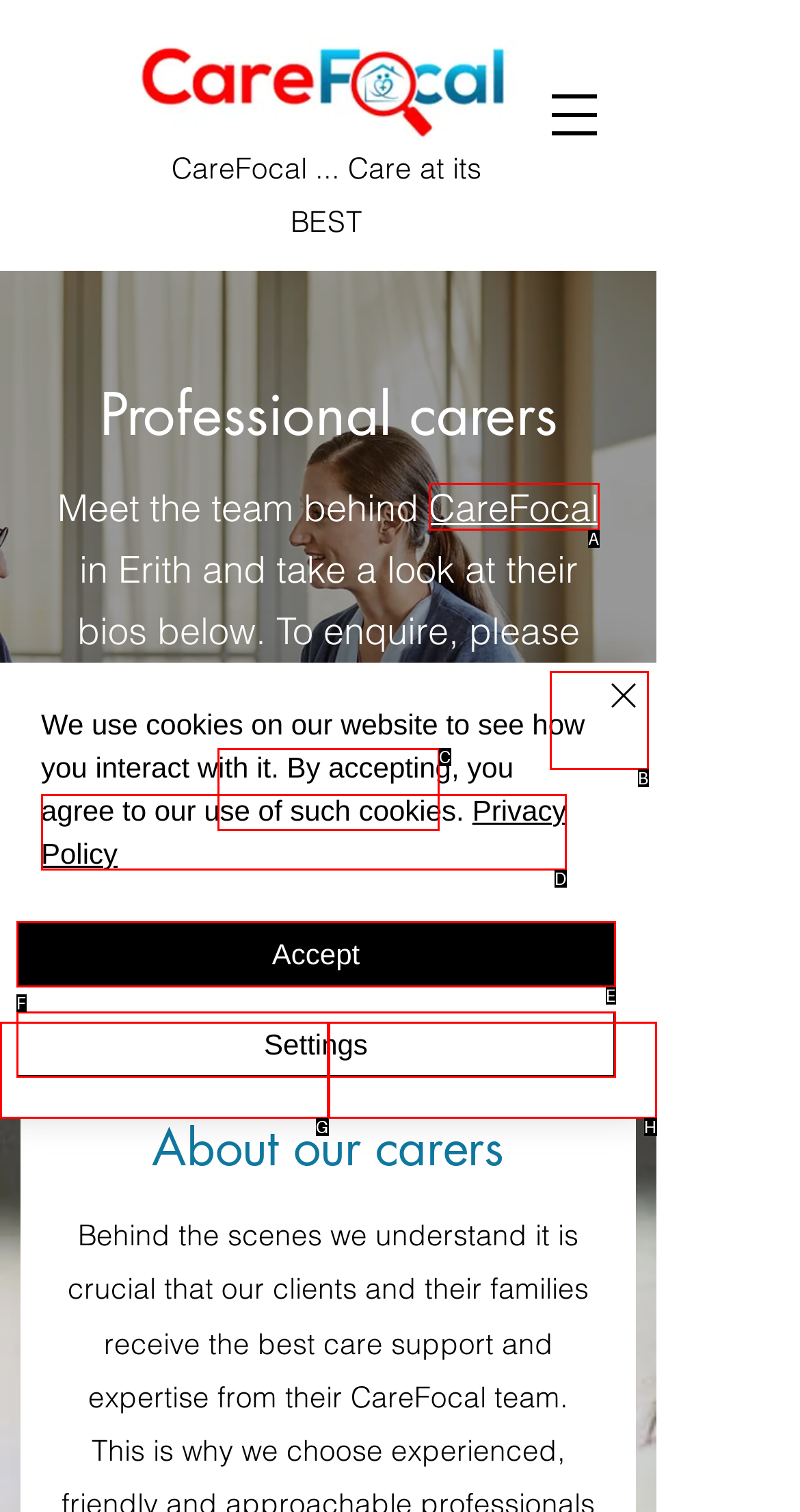Choose the letter that best represents the description: aria-label="Close". Answer with the letter of the selected choice directly.

B